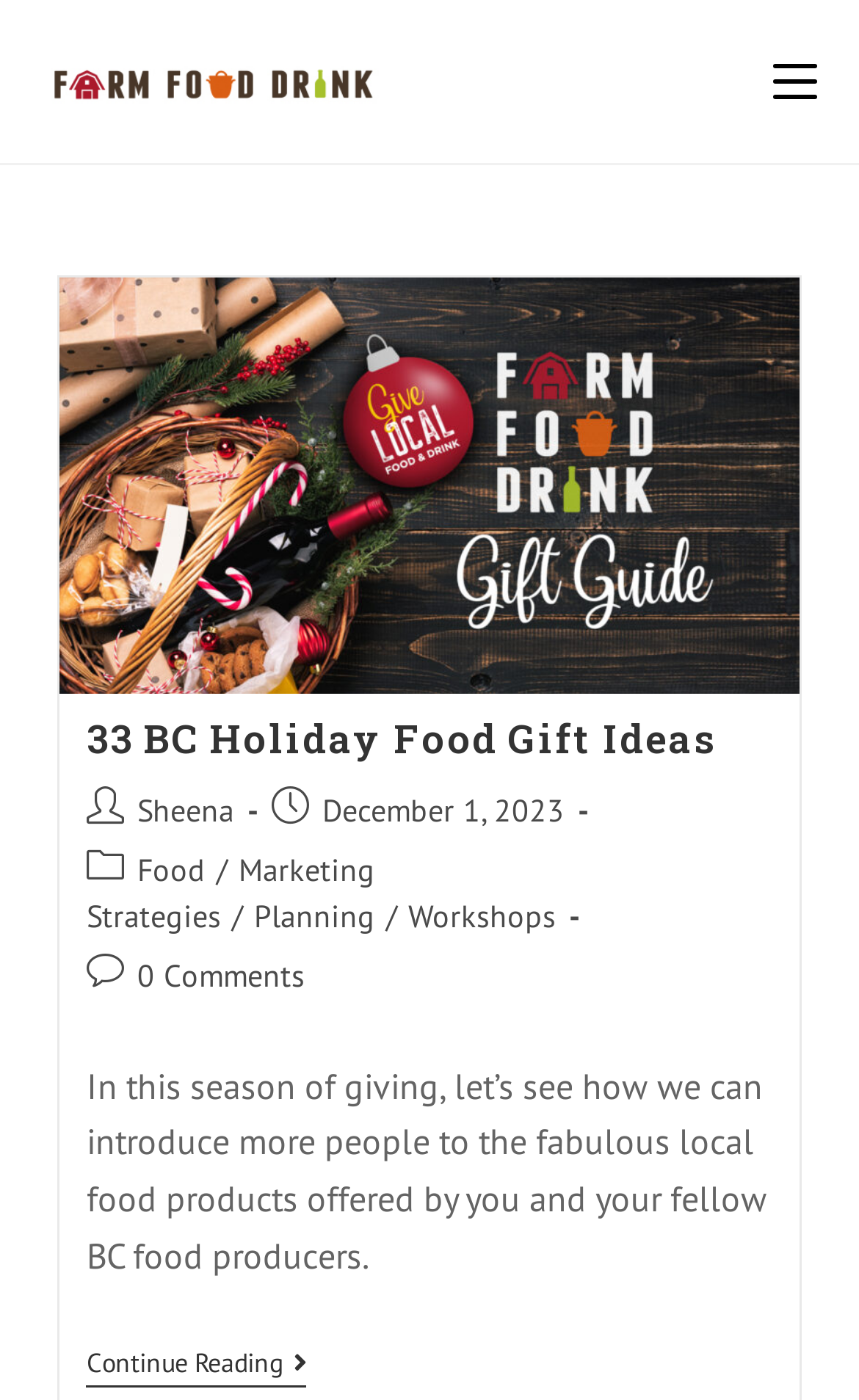Based on the image, please respond to the question with as much detail as possible:
Who wrote the article?

The author of the article can be found in the post details section, where the link 'Sheena' is displayed.